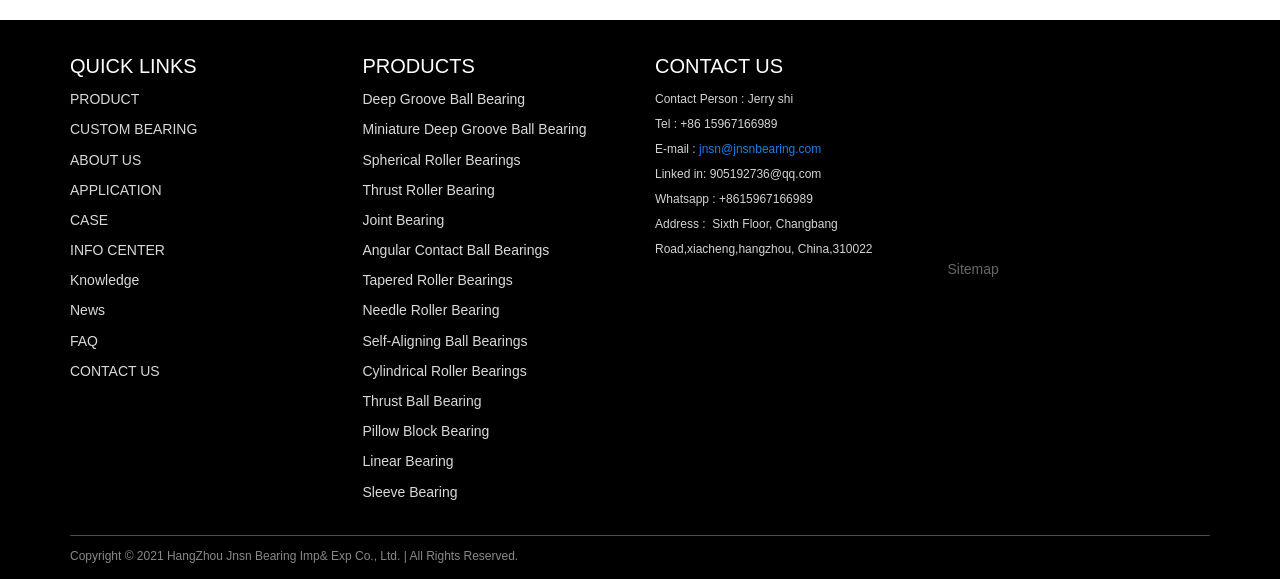How many types of bearings are listed? From the image, respond with a single word or brief phrase.

14